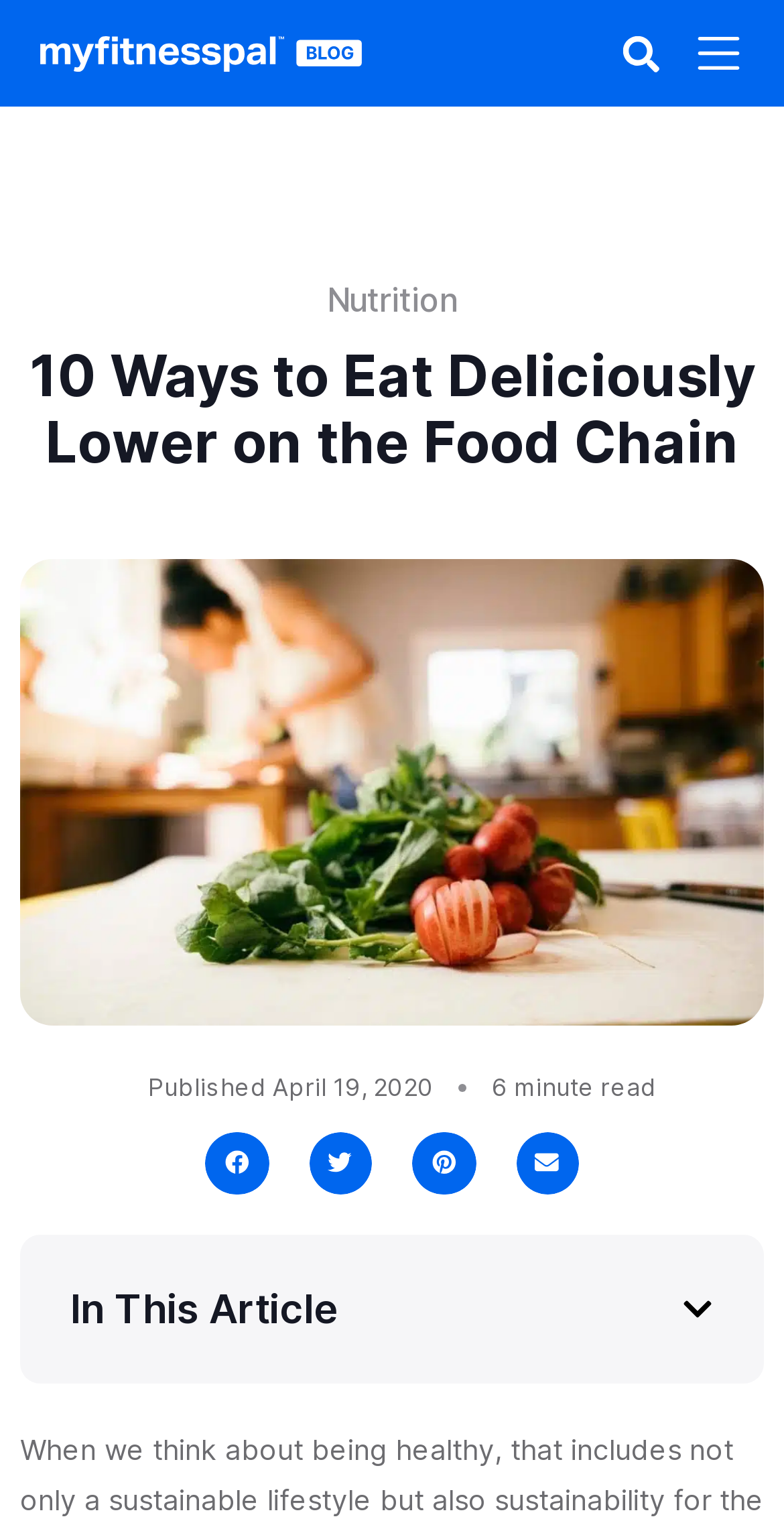From the webpage screenshot, identify the region described by aria-label="Share on pinterest". Provide the bounding box coordinates as (top-left x, top-left y, bottom-right x, bottom-right y), with each value being a floating point number between 0 and 1.

[0.526, 0.74, 0.606, 0.781]